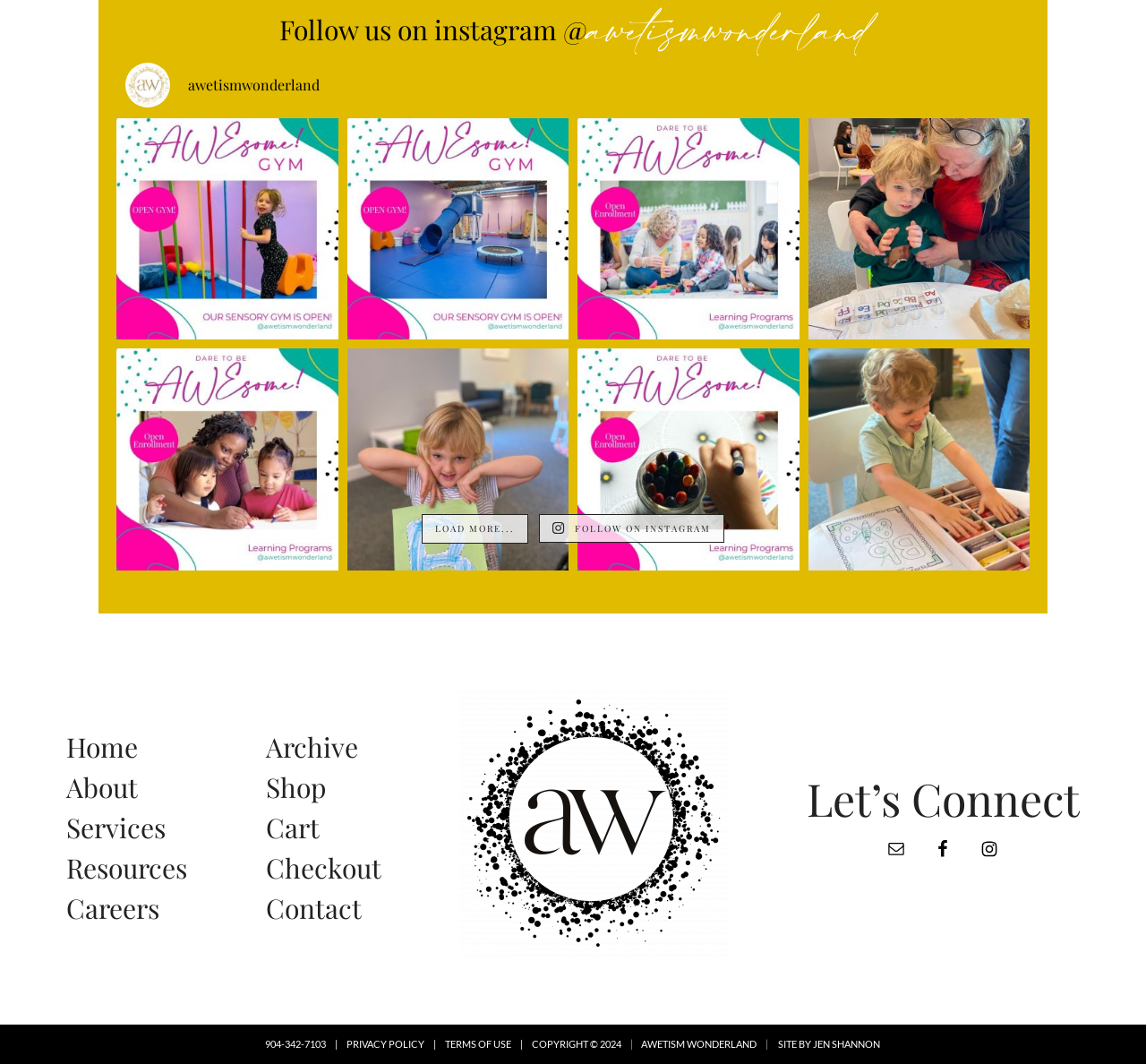Identify the bounding box coordinates for the region to click in order to carry out this instruction: "Learn more about the sensory gym". Provide the coordinates using four float numbers between 0 and 1, formatted as [left, top, right, bottom].

[0.102, 0.111, 0.295, 0.319]